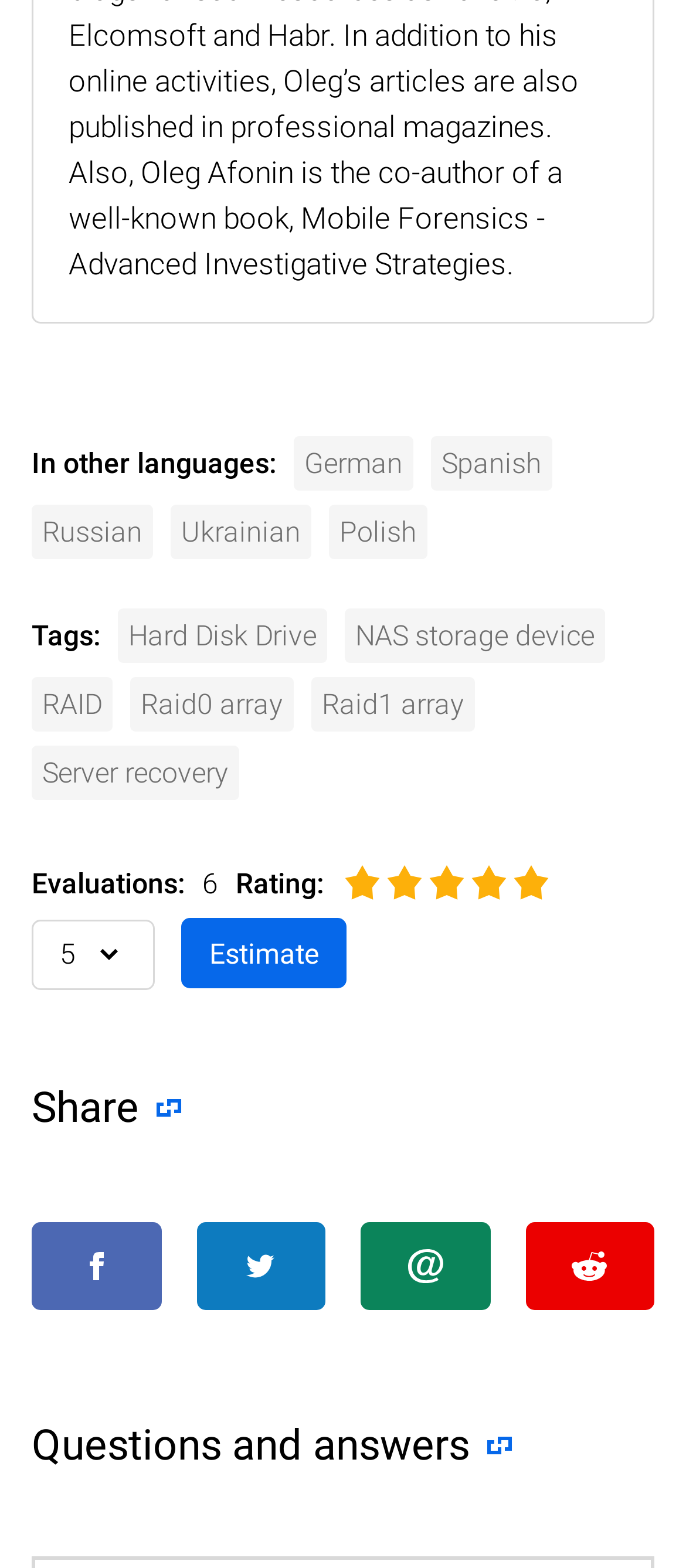Determine the bounding box for the described UI element: "Facebook".

[0.046, 0.779, 0.235, 0.835]